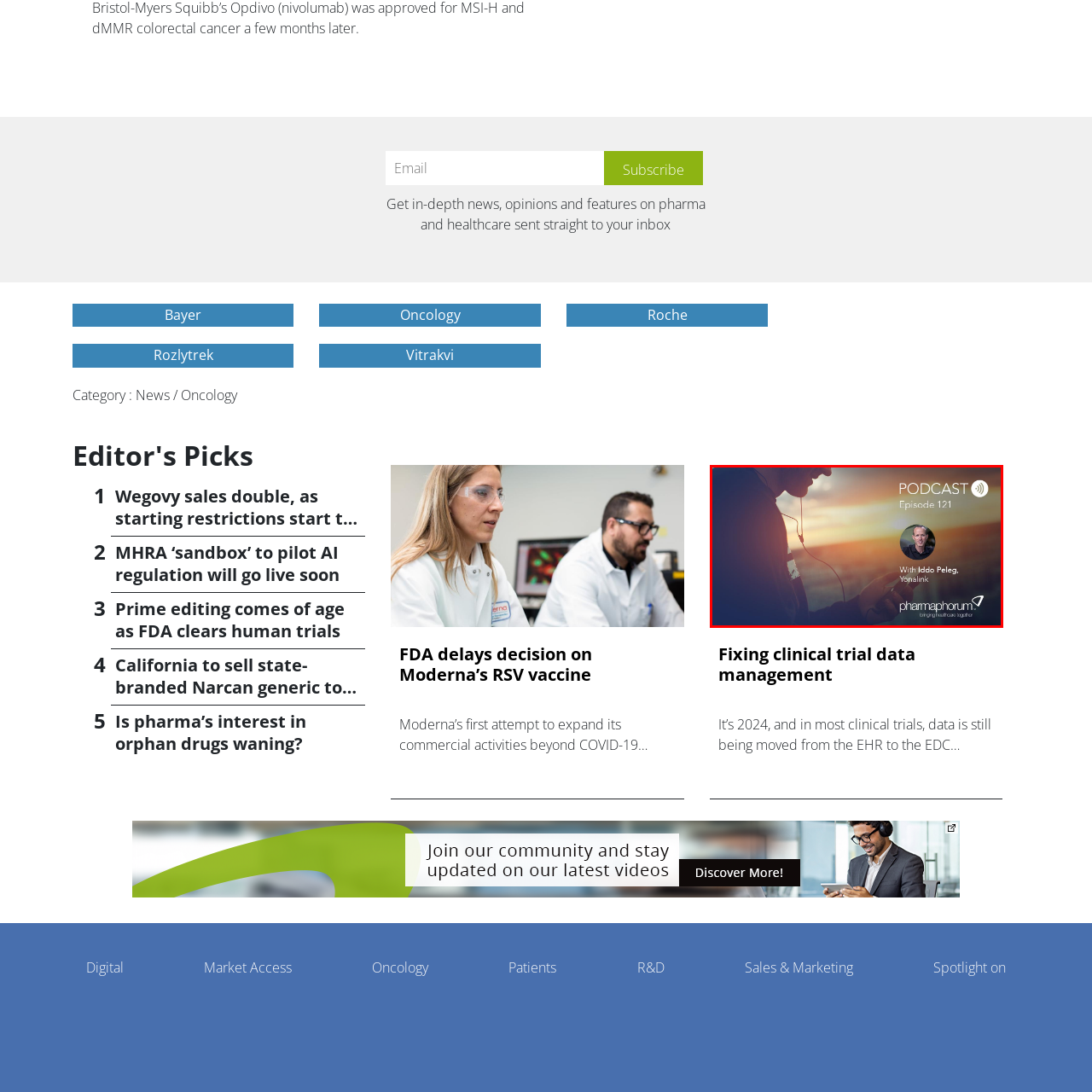Who is the guest speaker in this episode?
Inspect the image enclosed in the red bounding box and provide a thorough answer based on the information you see.

According to the caption, Iddo Peleg from Yonalink is the guest speaker in episode 121 of the Pharmaphorum podcast, where they discuss the challenges of data management in clinical trials.